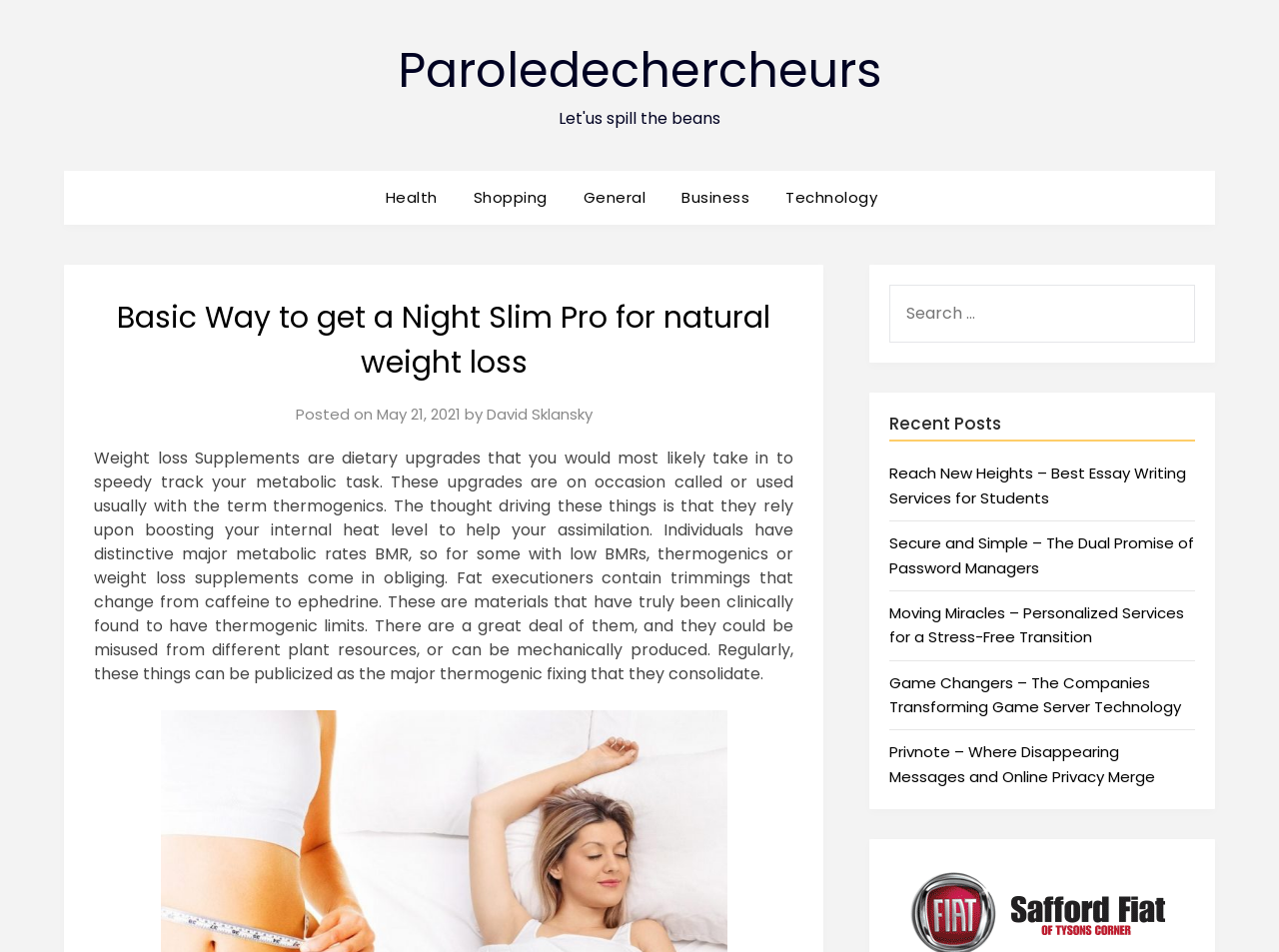Please identify the coordinates of the bounding box for the clickable region that will accomplish this instruction: "Search for something".

[0.696, 0.299, 0.934, 0.36]